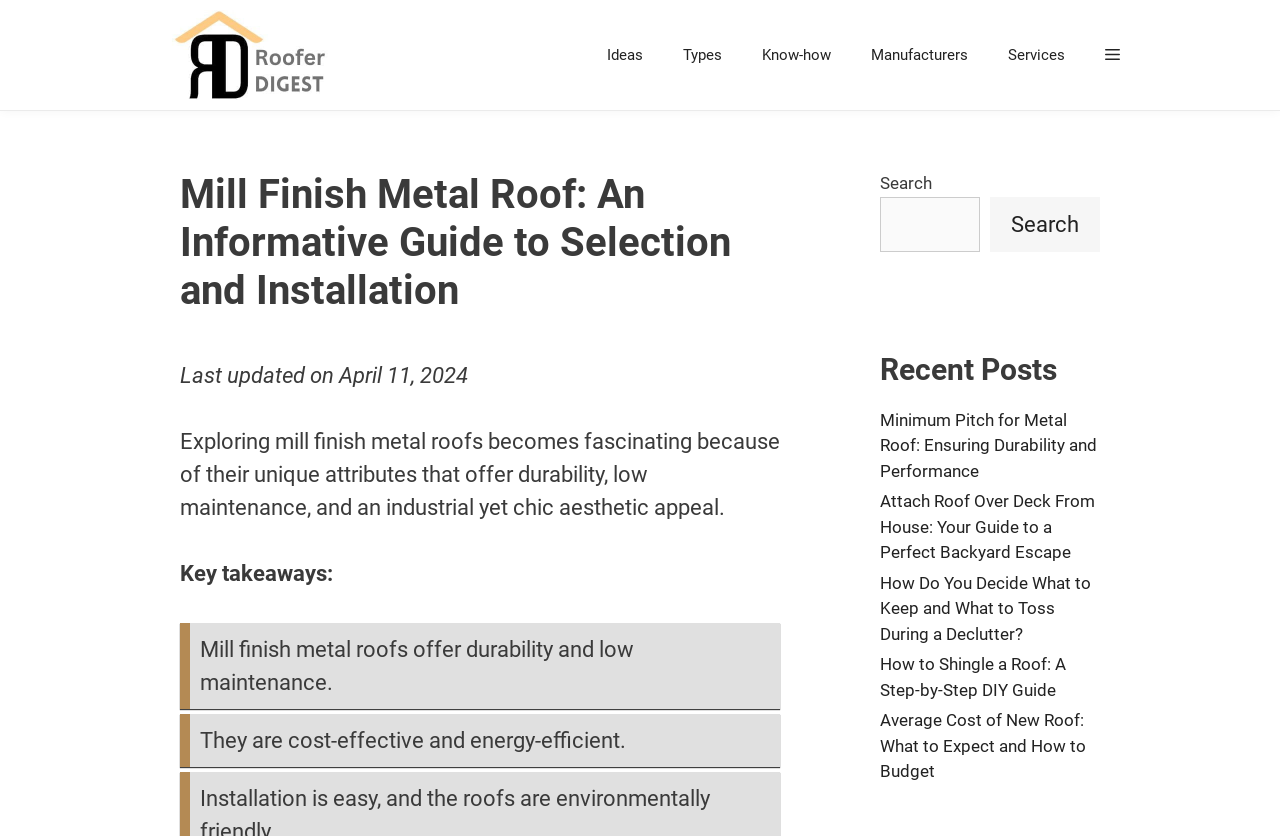What is the date of the last update of this webpage?
Answer the question with as much detail as you can, using the image as a reference.

The webpage displays the text 'Last updated on April 11, 2024' which indicates the date of the last update of this webpage.